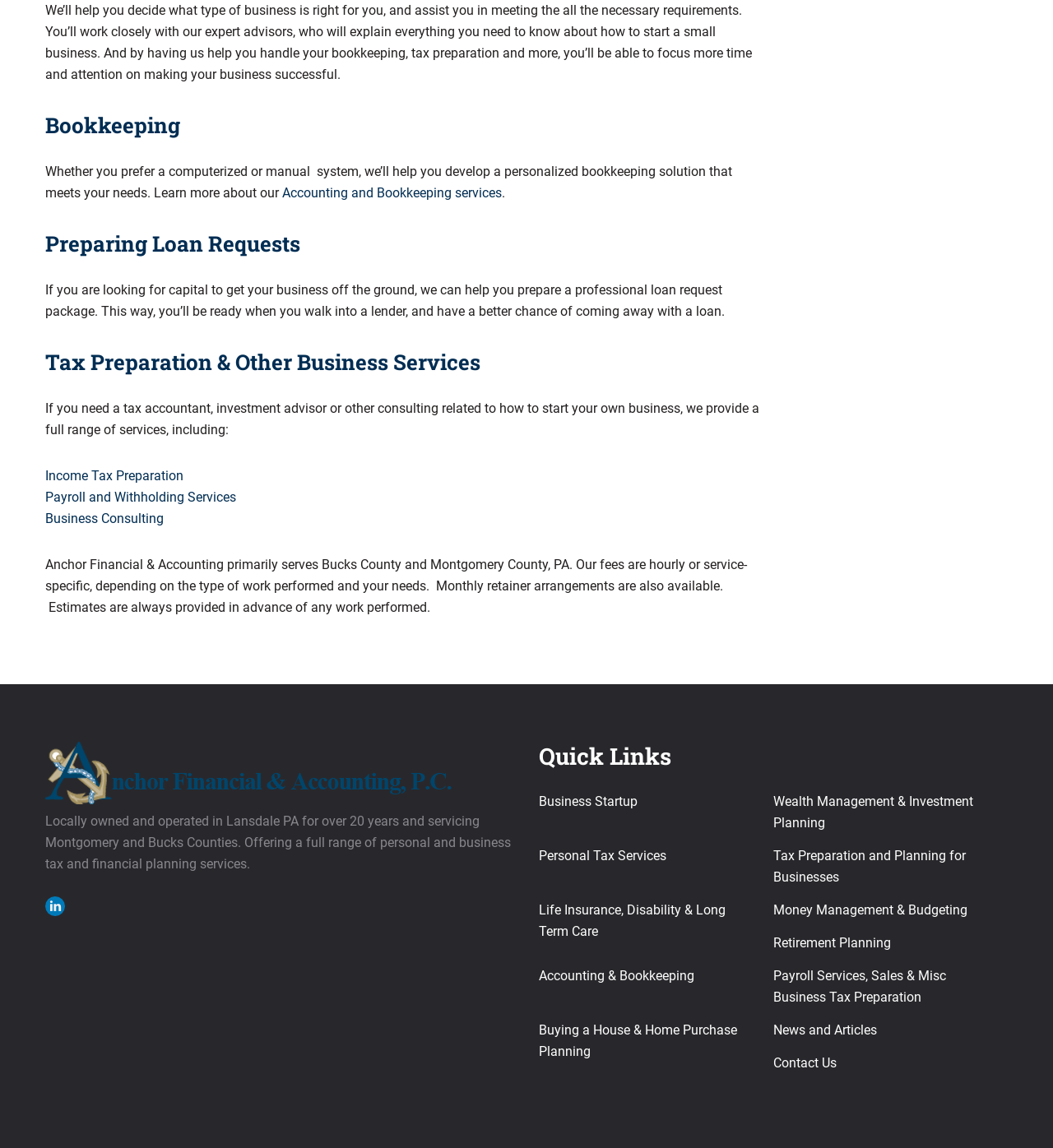Identify the bounding box coordinates for the UI element that matches this description: "Wealth Management & Investment Planning".

[0.734, 0.691, 0.924, 0.723]